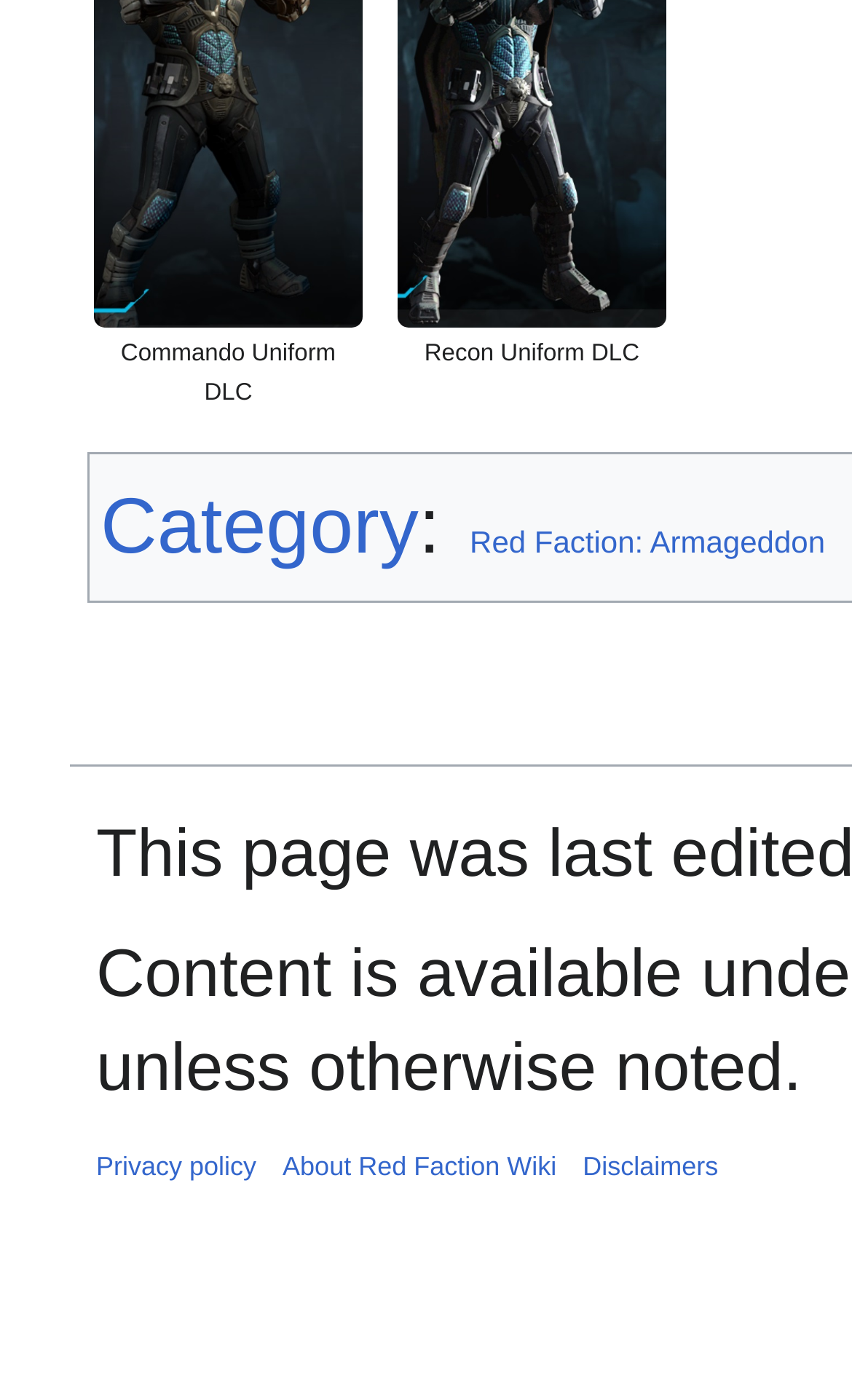Identify the bounding box for the given UI element using the description provided. Coordinates should be in the format (top-left x, top-left y, bottom-right x, bottom-right y) and must be between 0 and 1. Here is the description: Privacy policy

[0.113, 0.823, 0.301, 0.844]